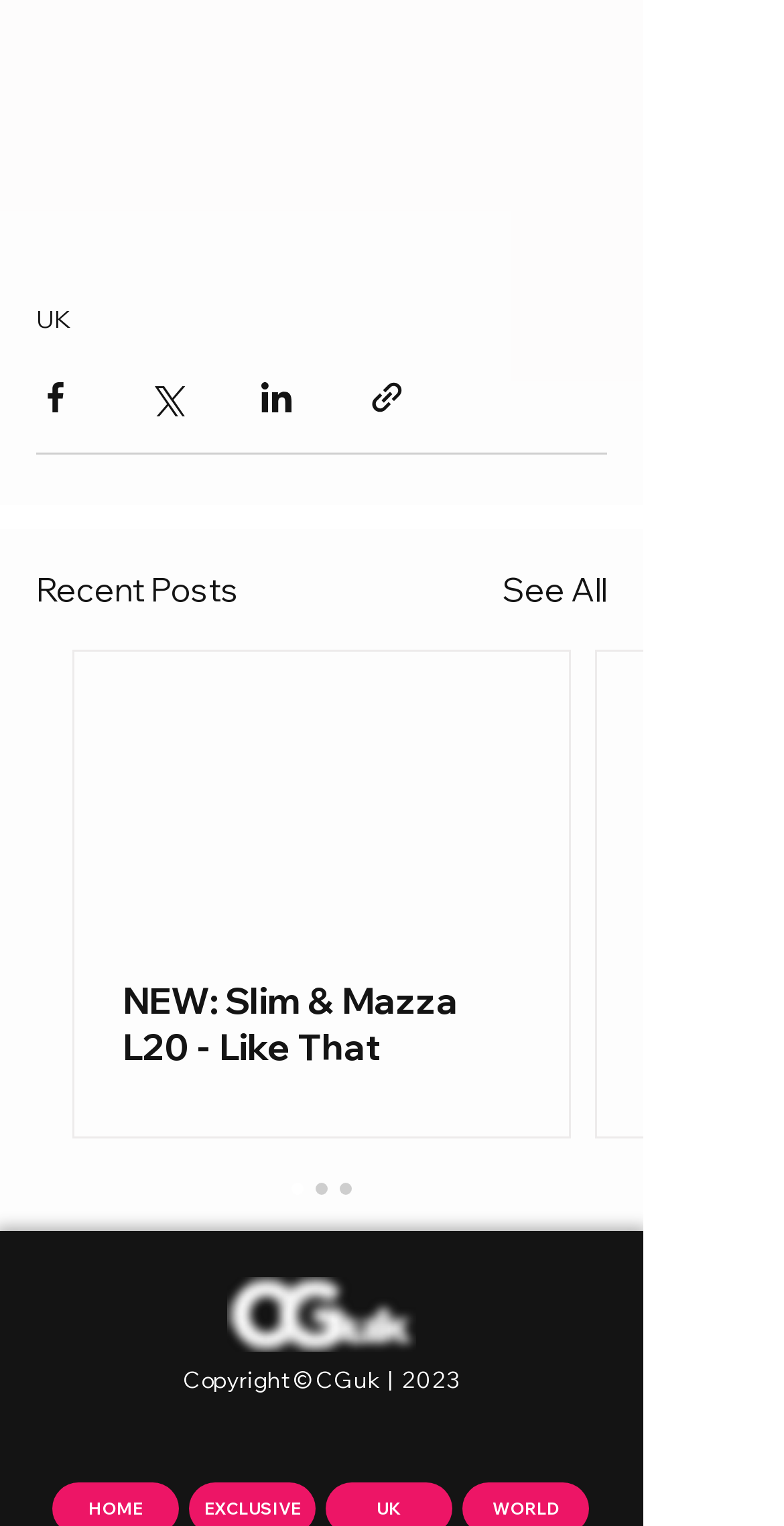With reference to the image, please provide a detailed answer to the following question: How many buttons are there for sharing?

I counted the number of button elements with the text 'Share via Facebook', 'Share via Twitter', 'Share via LinkedIn', and 'Share via link'.